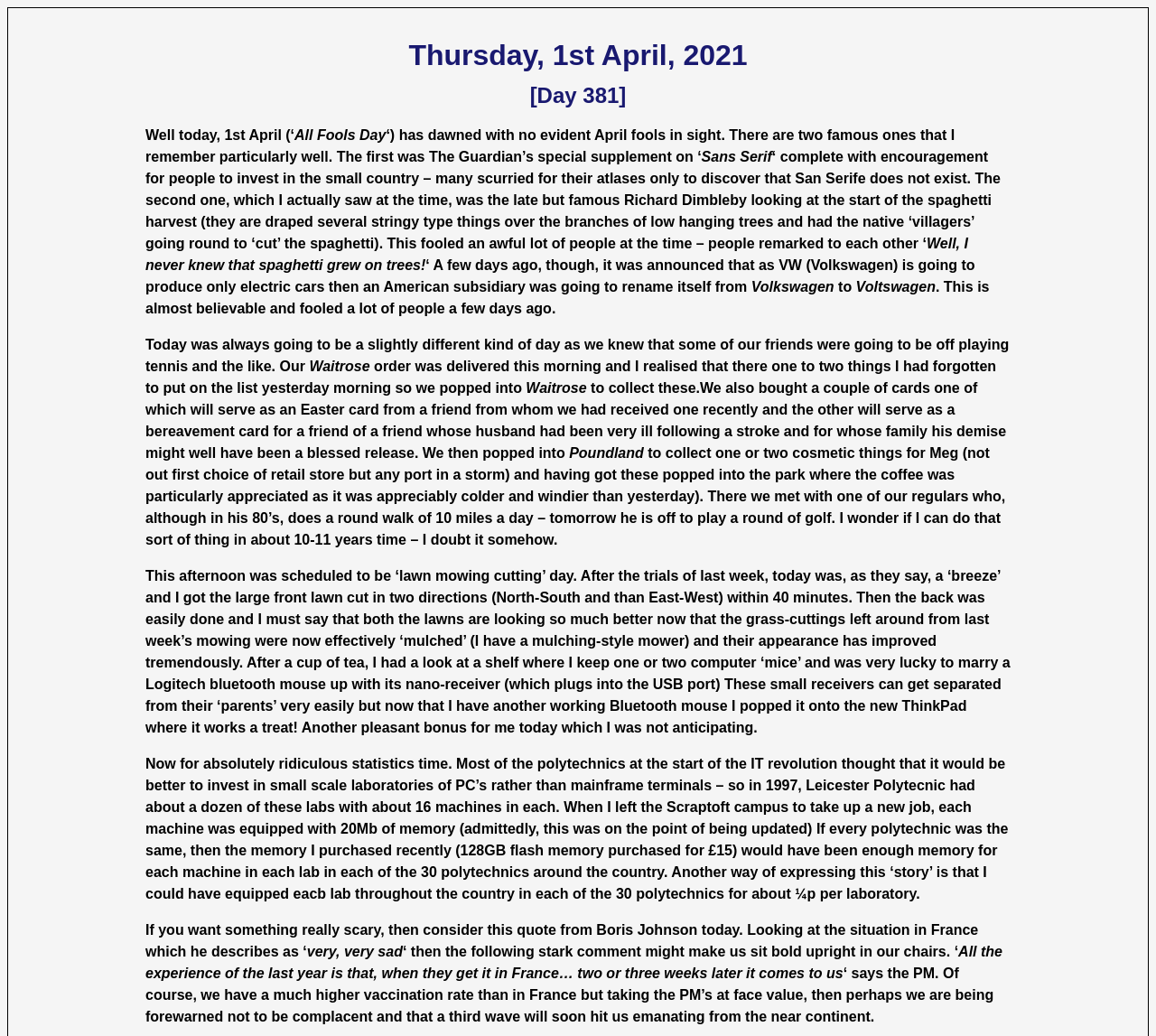Craft a detailed narrative of the webpage's structure and content.

This webpage appears to be a personal blog or journal entry, written in a conversational tone. The page is dominated by a large block of text, divided into several paragraphs, with no images or other multimedia elements.

At the top of the page, there are two headings: "Thursday, 1st April, 2021" and "[Day 381]". Below these headings, the main text begins, describing the author's experiences and thoughts on April Fool's Day. The text is divided into several paragraphs, each discussing a different topic, including the author's memories of past April Fool's pranks, their daily activities, and their thoughts on current events.

The text is dense and filled with details, with the author sharing their personal experiences and opinions on various topics. There are no clear sections or subheadings, and the text flows continuously from one topic to the next.

Throughout the text, there are several references to specific dates, events, and people, including the author's friends and acquaintances. The tone is informal and conversational, with the author sharing their thoughts and feelings in a candid and introspective way.

The text also includes some humorous anecdotes and witty observations, adding a lighthearted and playful tone to the page. Overall, the webpage appears to be a personal reflection or journal entry, written in a conversational and engaging style.